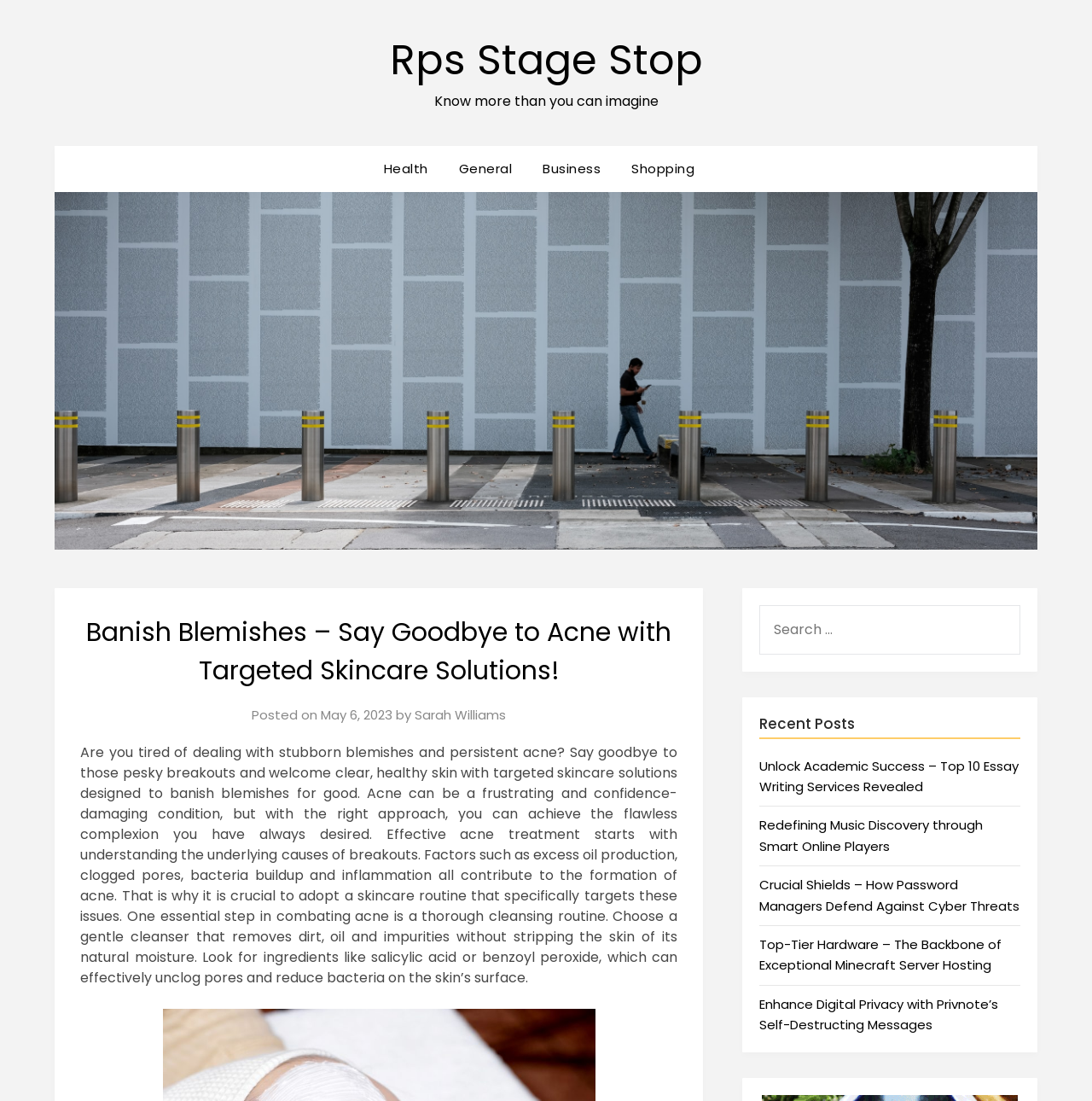Pinpoint the bounding box coordinates of the element you need to click to execute the following instruction: "View the article posted by 'Sarah Williams'". The bounding box should be represented by four float numbers between 0 and 1, in the format [left, top, right, bottom].

[0.38, 0.641, 0.463, 0.657]